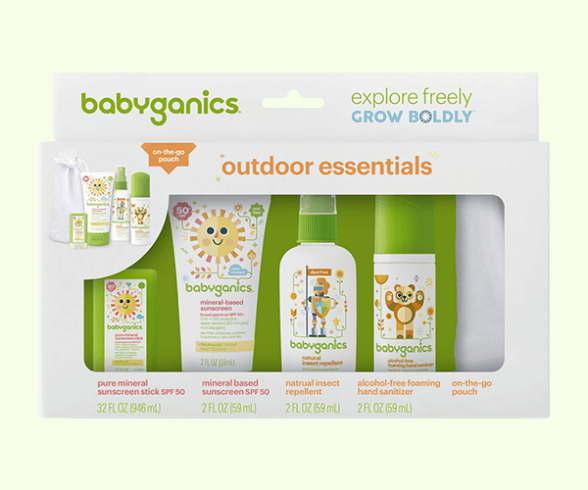What is the purpose of the natural insect repellent? From the image, respond with a single word or brief phrase.

To repel insects